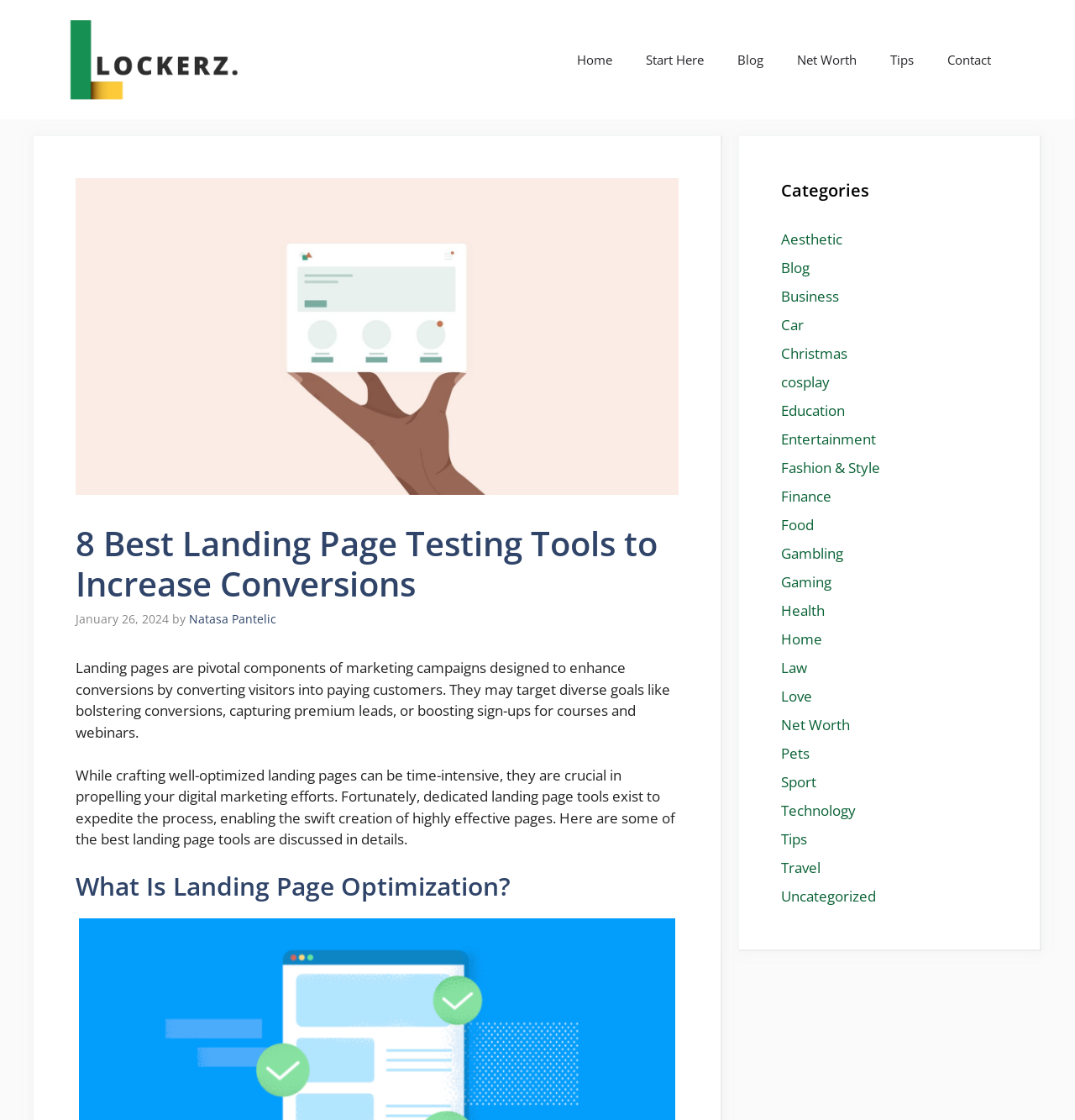Please find the bounding box coordinates of the element that must be clicked to perform the given instruction: "Visit the 'Blog' page". The coordinates should be four float numbers from 0 to 1, i.e., [left, top, right, bottom].

[0.67, 0.029, 0.726, 0.078]